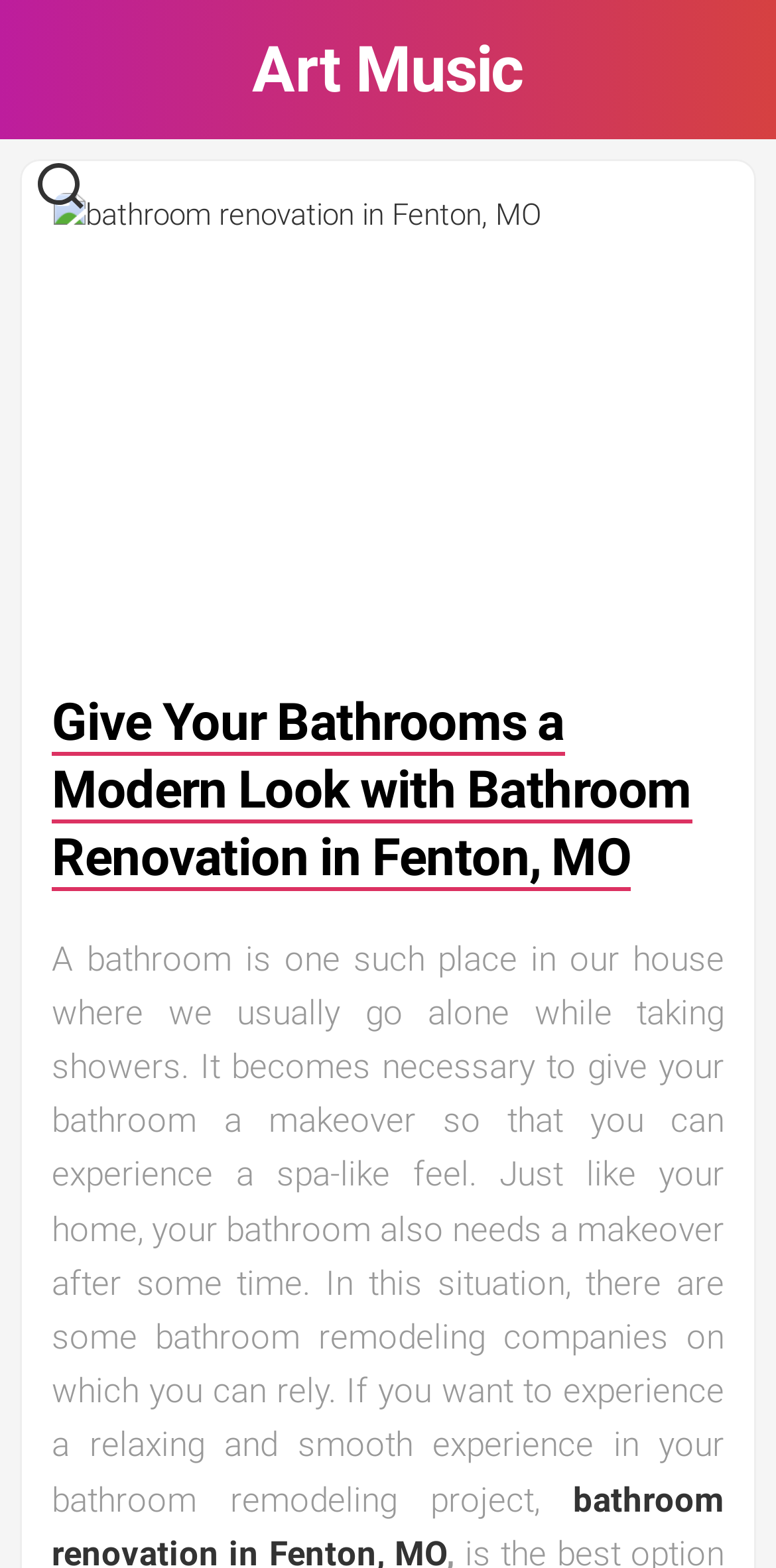Extract the bounding box coordinates for the UI element described by the text: "Art Music". The coordinates should be in the form of [left, top, right, bottom] with values between 0 and 1.

[0.0, 0.013, 1.0, 0.076]